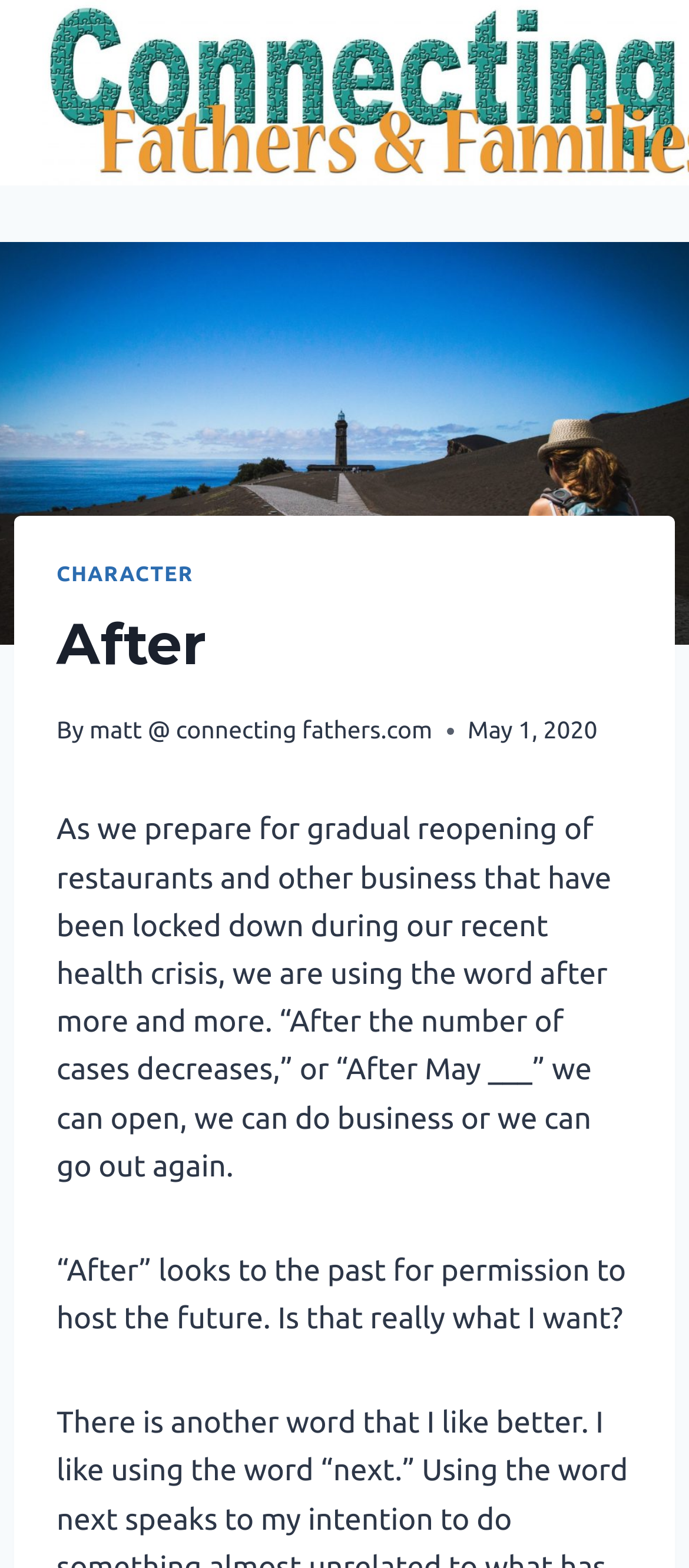Locate the bounding box of the UI element described in the following text: "Character".

[0.082, 0.359, 0.28, 0.374]